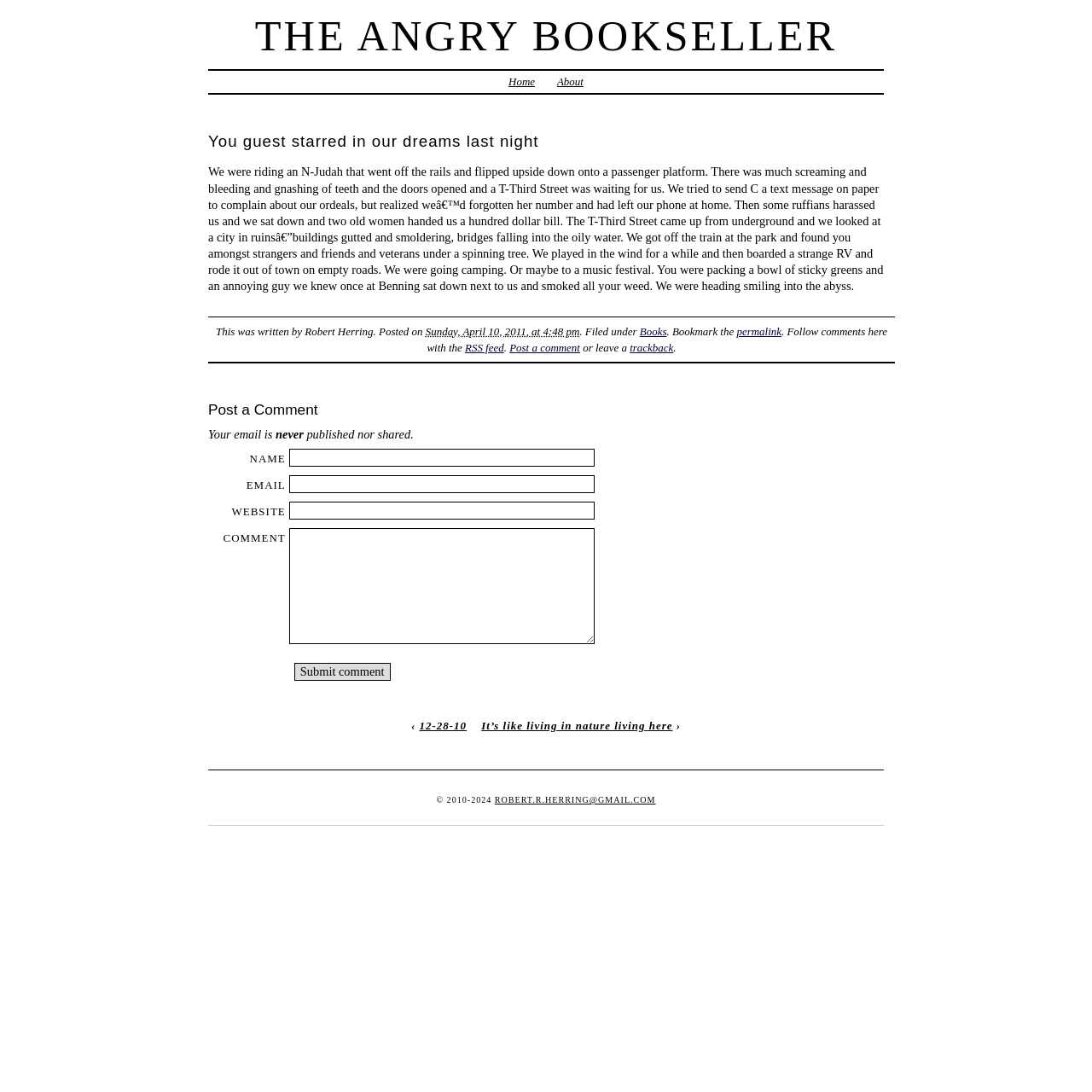Can you find and provide the title of the webpage?

THE ANGRY BOOKSELLER